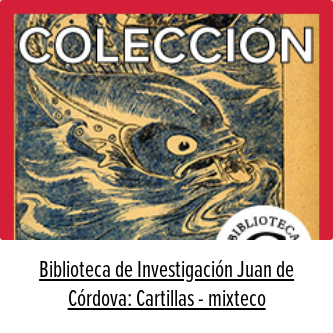What is the subject of the illustration?
Please respond to the question with as much detail as possible.

The subject of the illustration is a fish because the caption describes a detailed illustration depicting a fish swimming through waves, rendered in blue and cream tones, which draws attention to the artistic representation of the mixteco culture.